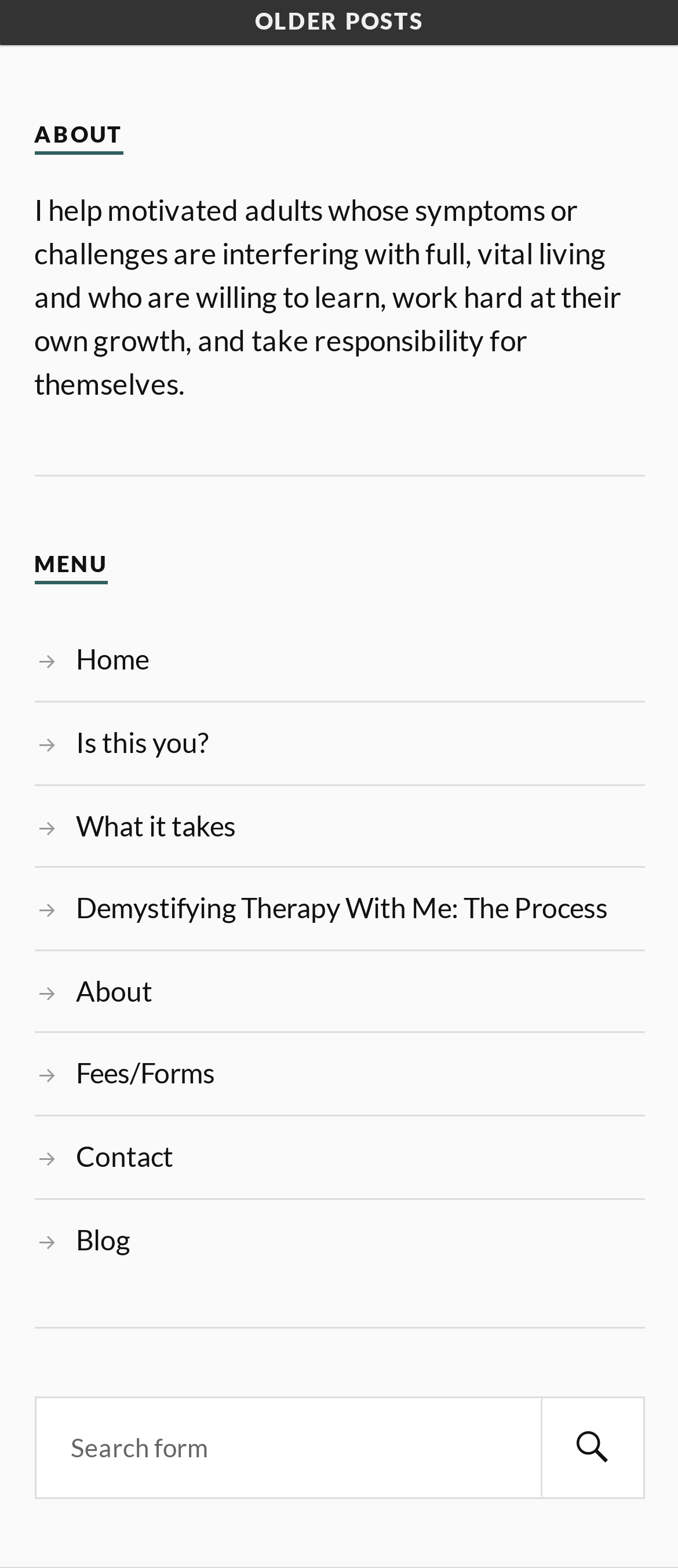What is the therapist's approach?
Please provide a single word or phrase as the answer based on the screenshot.

Motivated adults